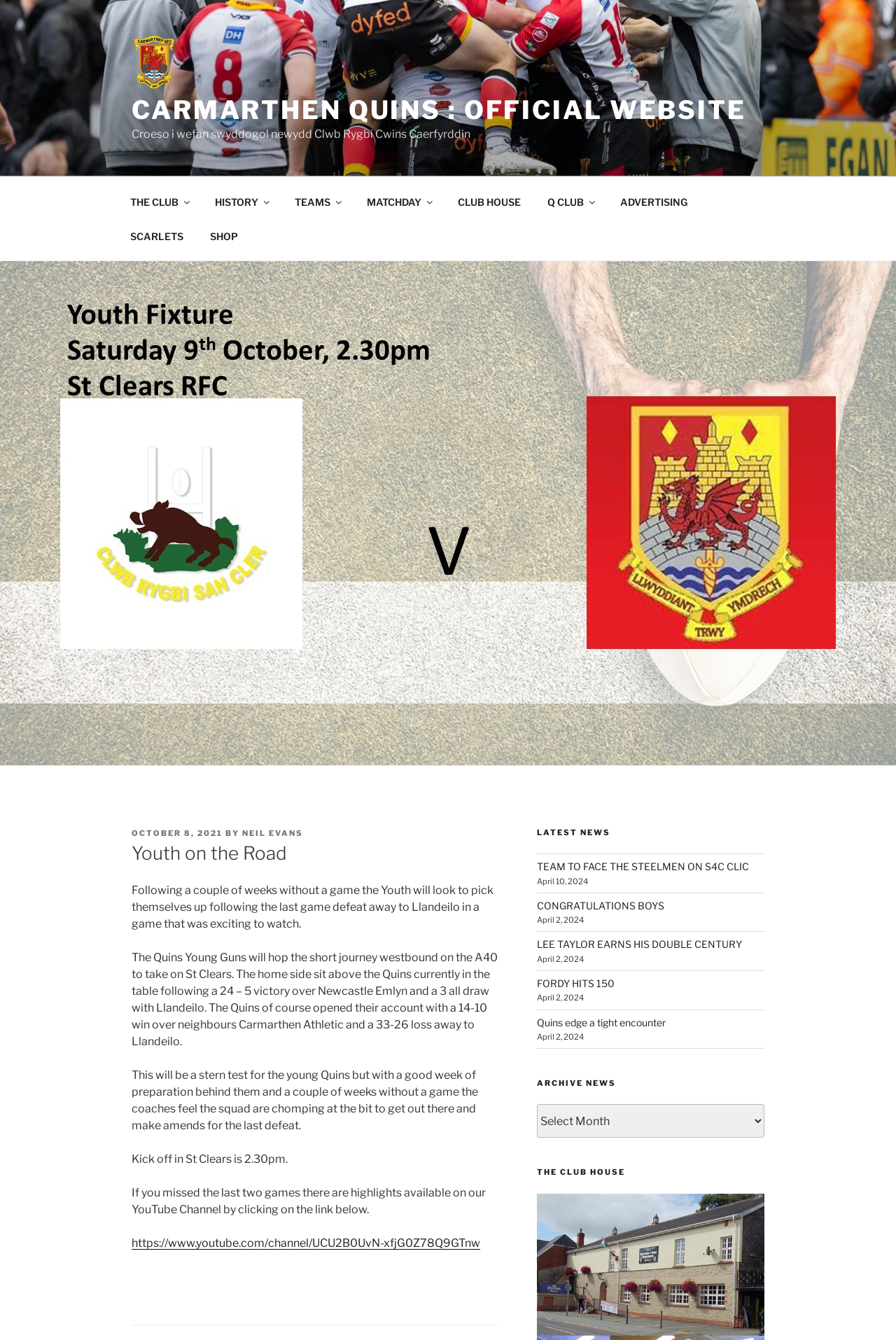Please extract the webpage's main title and generate its text content.

Youth on the Road